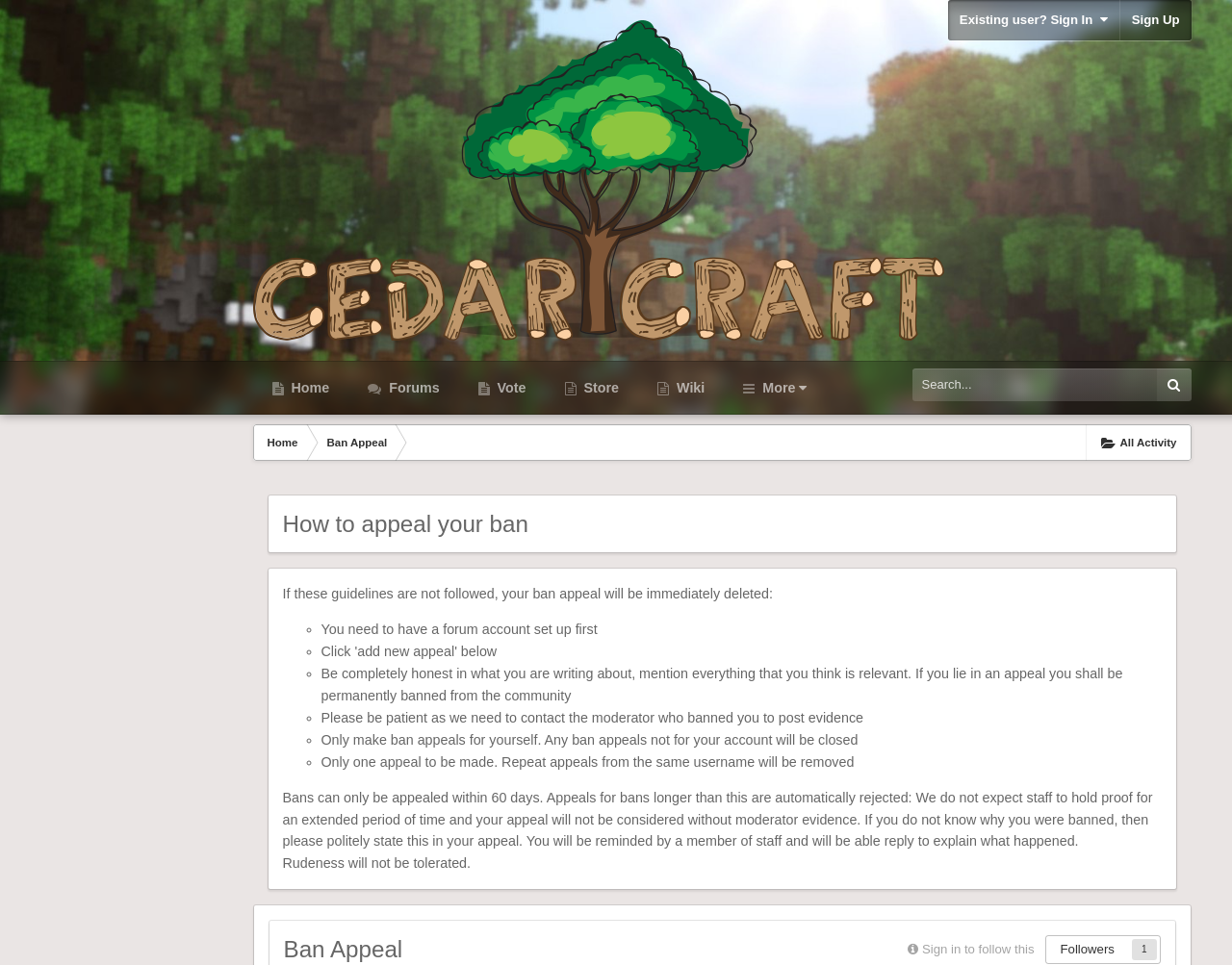Identify the bounding box coordinates of the region that should be clicked to execute the following instruction: "Create a new ban appeal".

[0.253, 0.44, 0.326, 0.478]